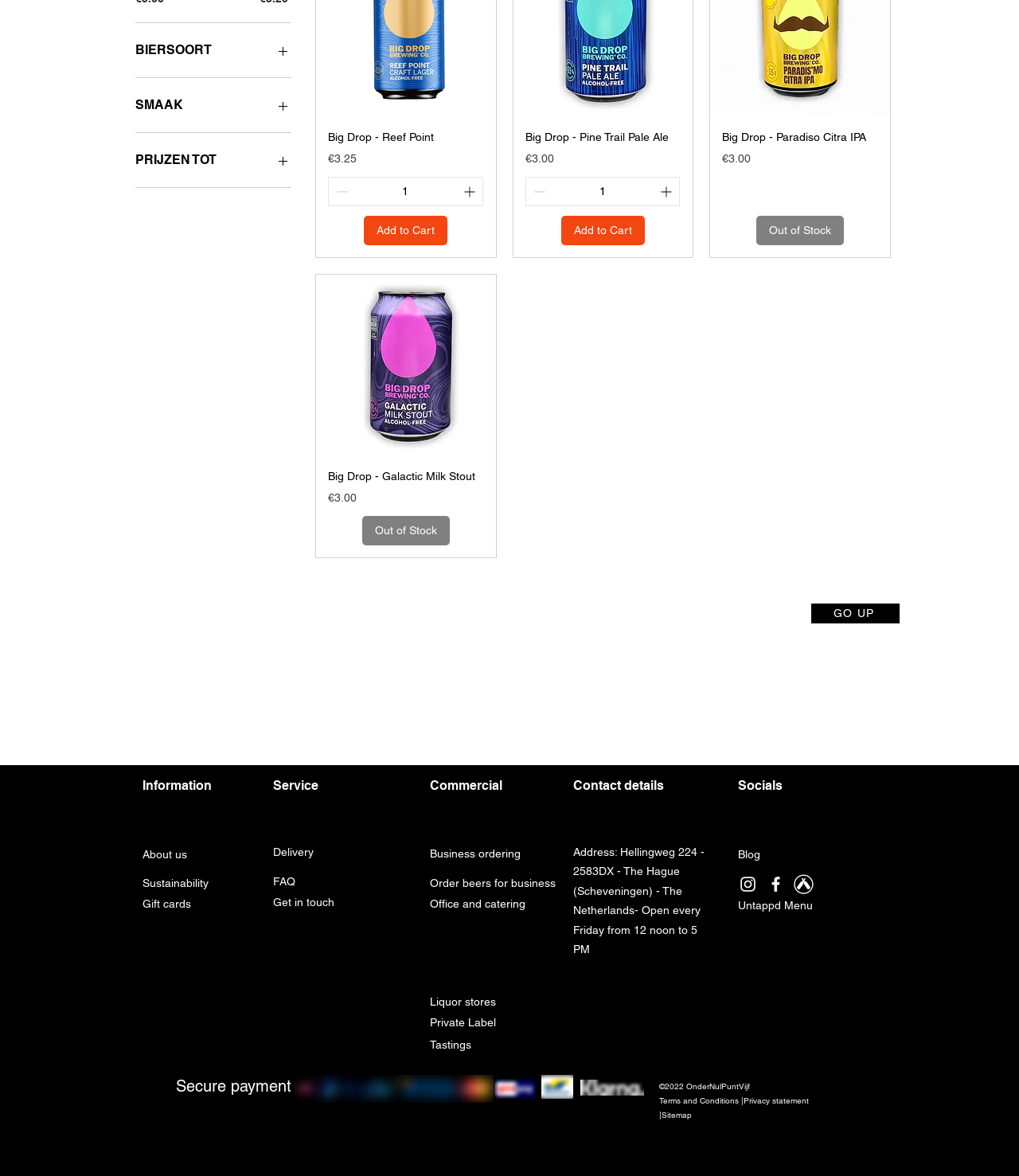Based on the element description Add to Cart, identify the bounding box coordinates for the UI element. The coordinates should be in the format (top-left x, top-left y, bottom-right x, bottom-right y) and within the 0 to 1 range.

[0.357, 0.183, 0.439, 0.208]